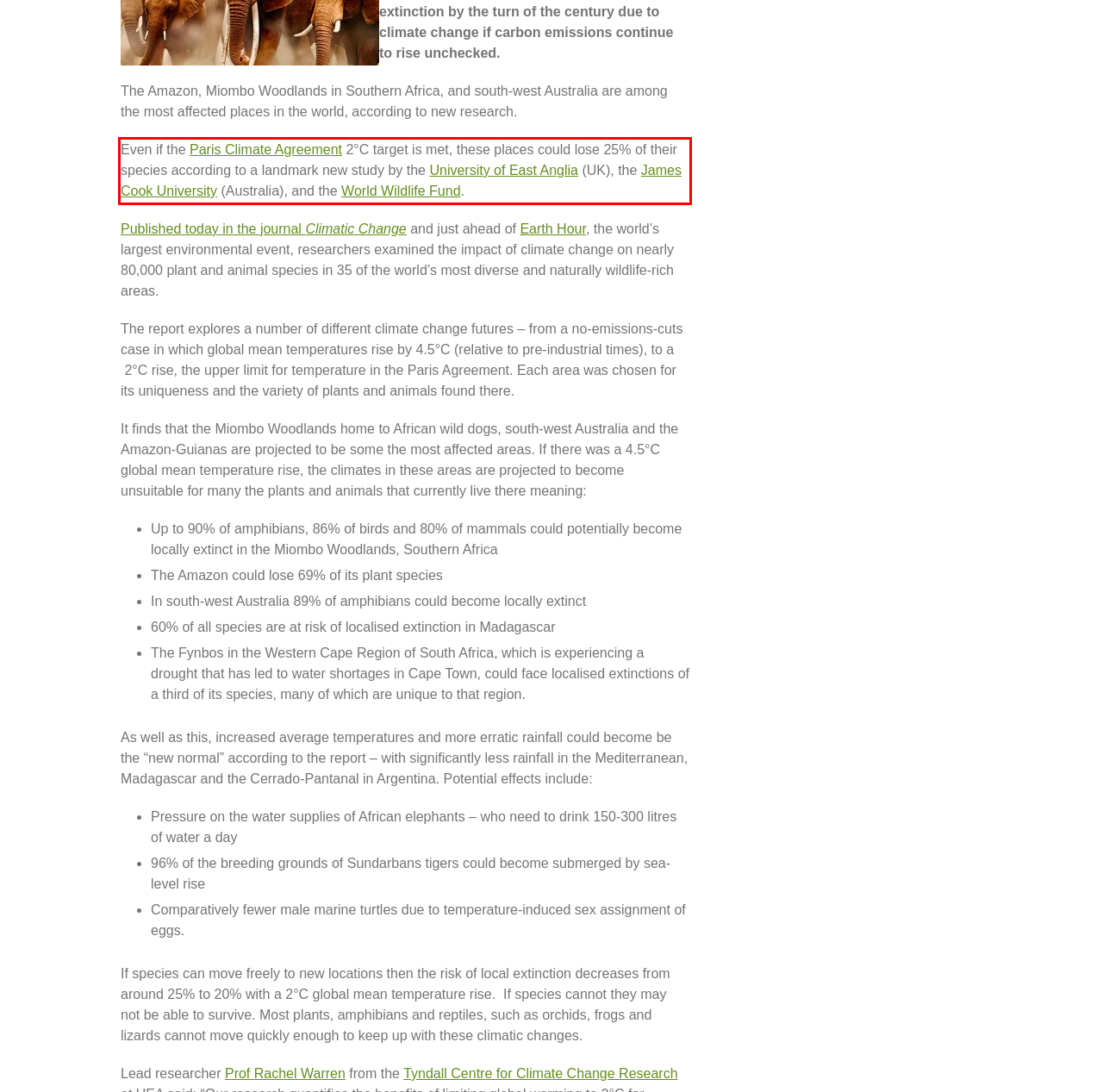Given a screenshot of a webpage containing a red rectangle bounding box, extract and provide the text content found within the red bounding box.

Even if the Paris Climate Agreement 2°C target is met, these places could lose 25% of their species according to a landmark new study by the University of East Anglia (UK), the James Cook University (Australia), and the World Wildlife Fund.